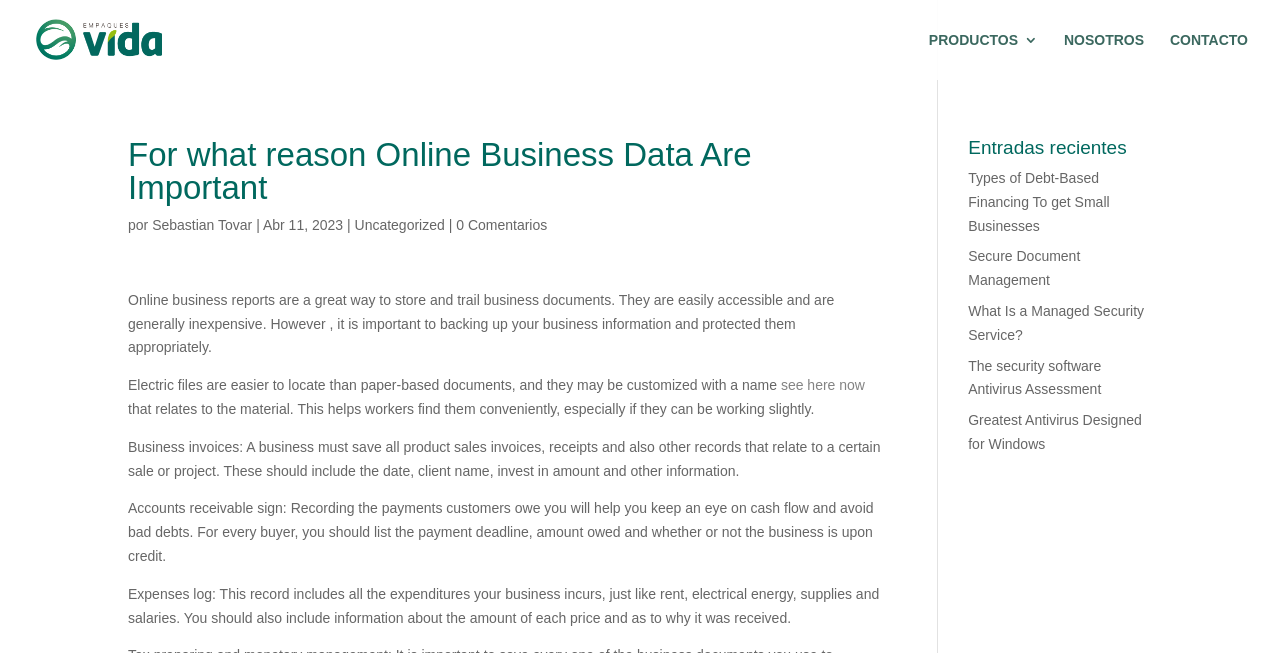Locate the bounding box coordinates of the element I should click to achieve the following instruction: "Read the article by Sebastian Tovar".

[0.119, 0.332, 0.197, 0.357]